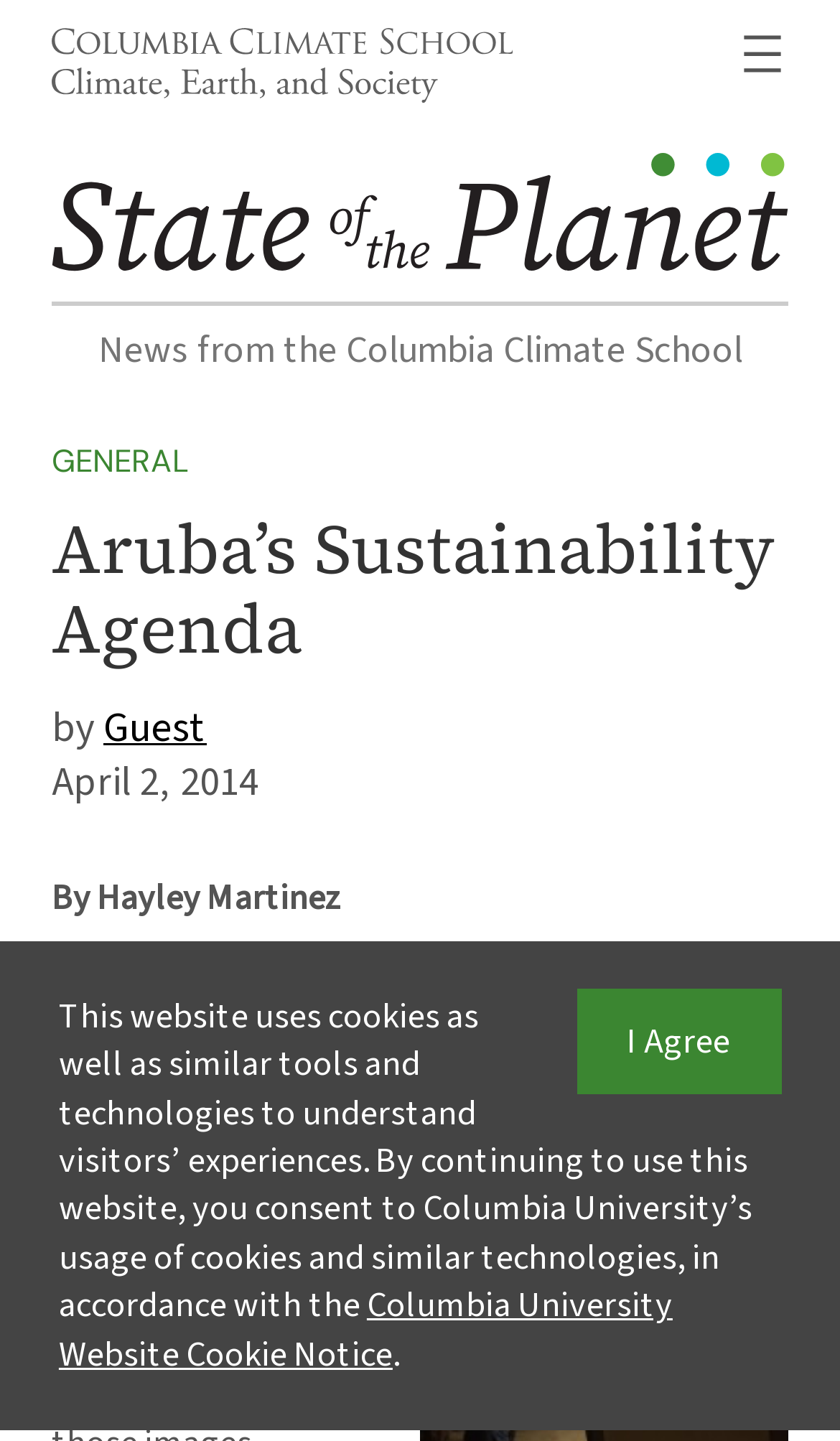What is the date of the news article?
Refer to the image and provide a detailed answer to the question.

The answer can be found by looking at the time element which contains a StaticText element with the text 'April 2, 2014'.